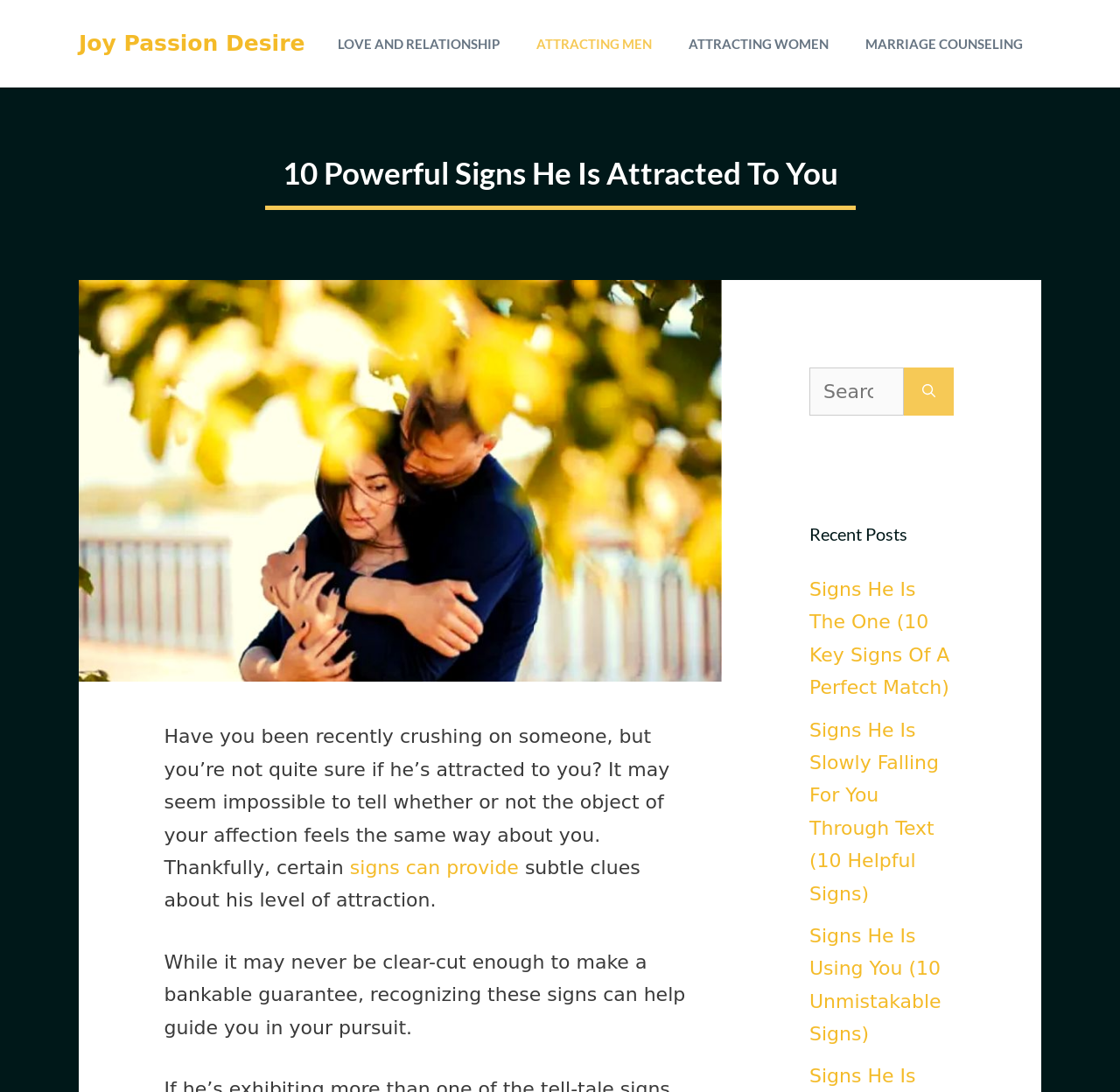From the webpage screenshot, predict the bounding box of the UI element that matches this description: "parent_node: Search for: aria-label="Search"".

[0.807, 0.337, 0.852, 0.381]